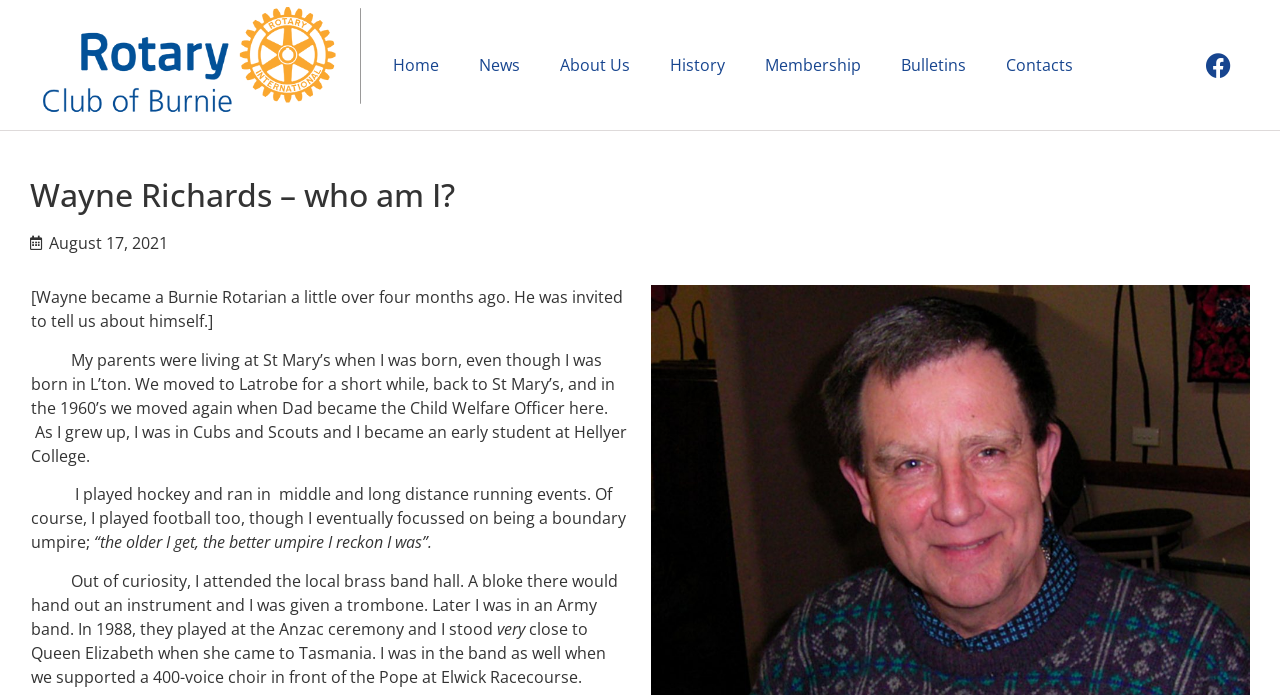What instrument did Wayne play?
Please provide an in-depth and detailed response to the question.

When Wayne attended the local brass band hall out of curiosity, he was given a trombone to play.